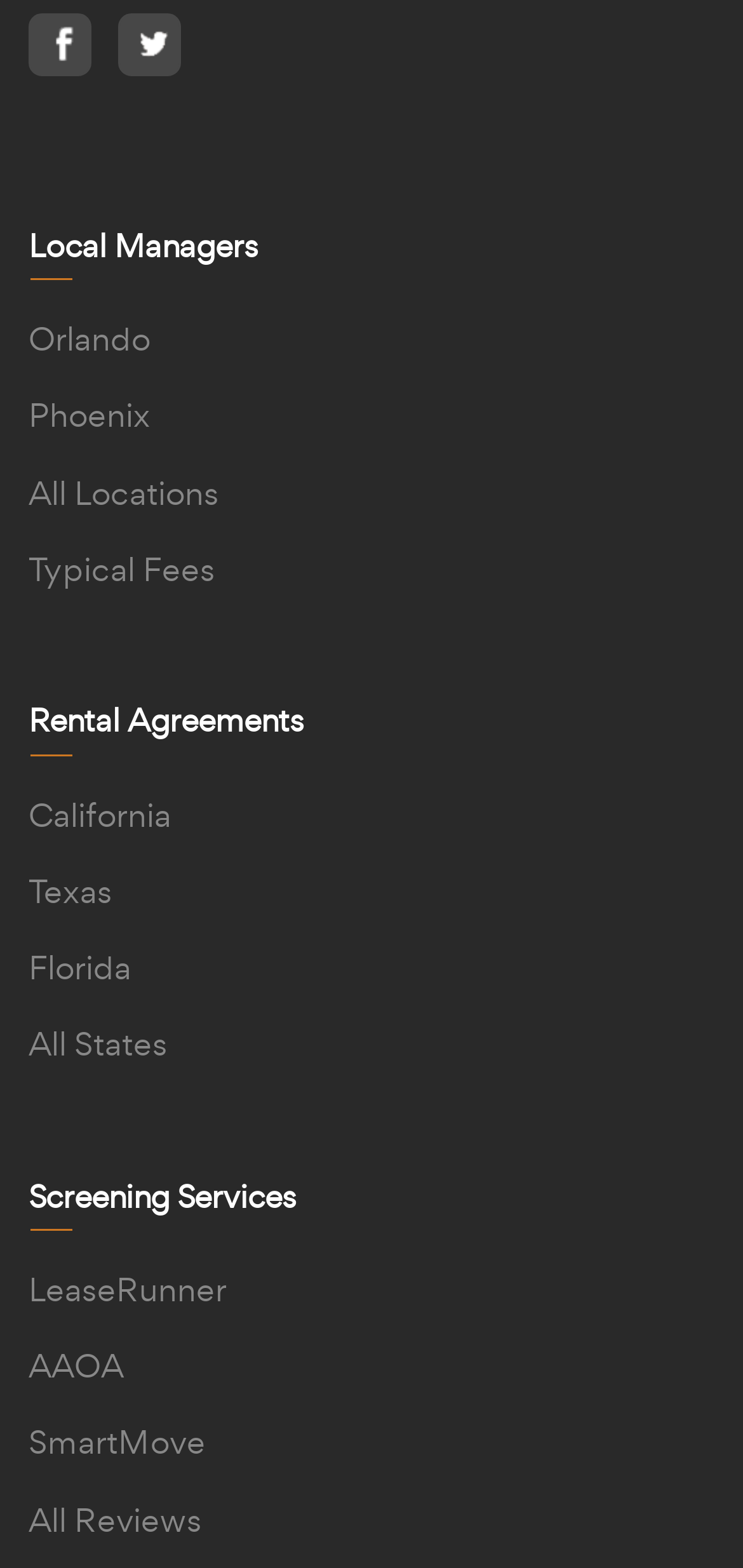What is the first location mentioned?
Please elaborate on the answer to the question with detailed information.

Under the 'Local Managers' heading, the first link is 'Orlando', which suggests that it is the first location mentioned on the webpage.